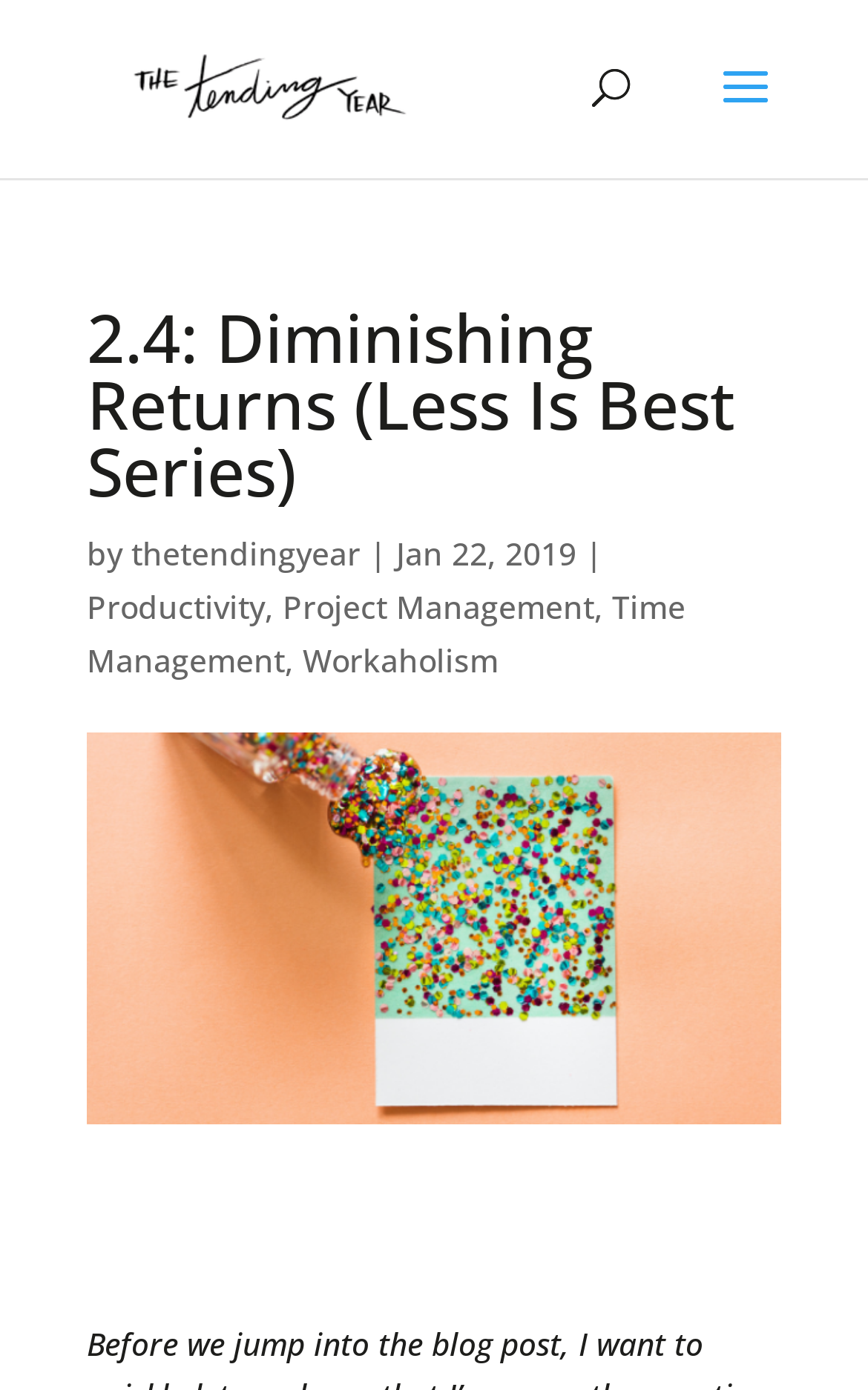Provide a single word or phrase answer to the question: 
What is the date of this article?

Jan 22, 2019